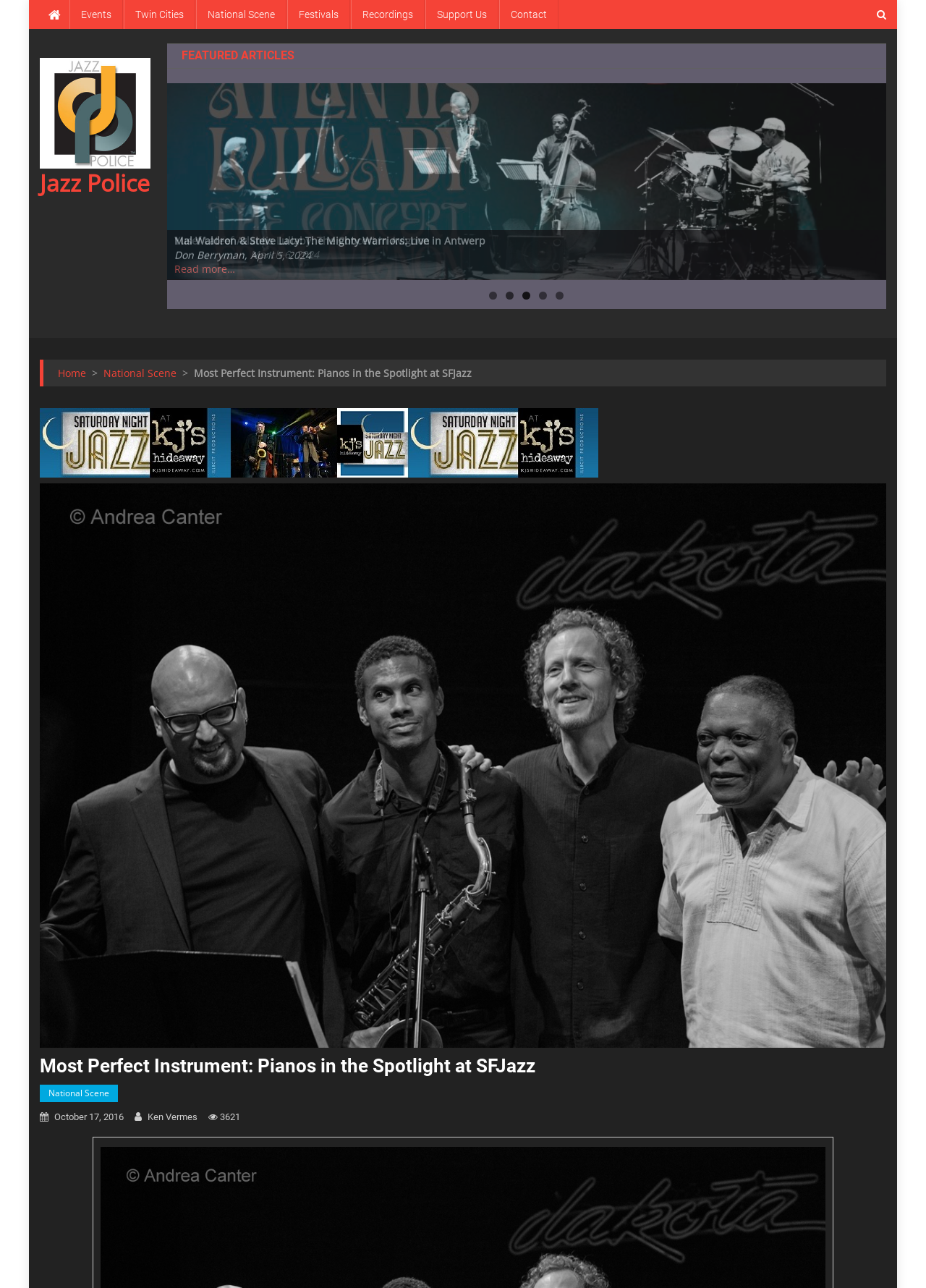How many navigation links are at the top?
Provide a detailed answer to the question using information from the image.

I counted the links at the top of the webpage, starting from 'Events' to 'Contact', and found 7 navigation links.